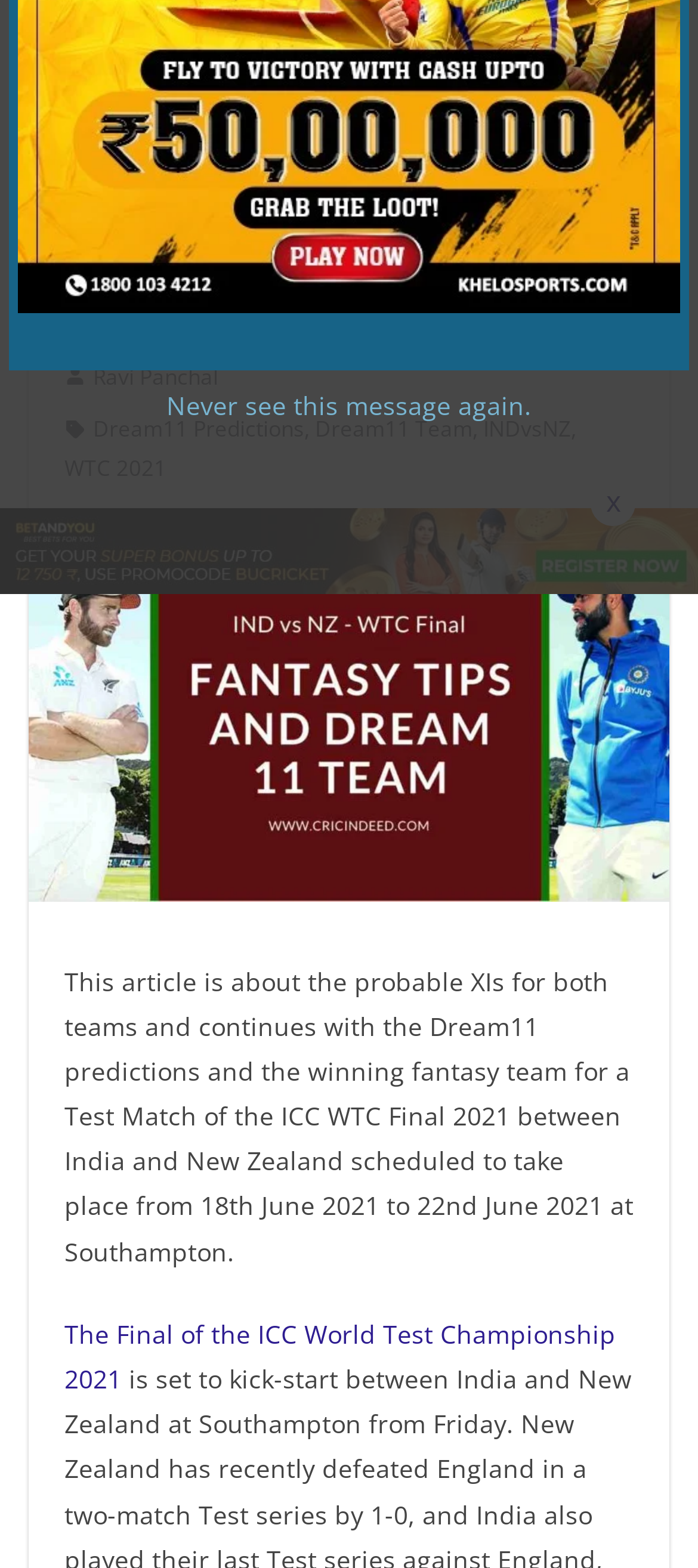Given the element description "Ravi Panchal" in the screenshot, predict the bounding box coordinates of that UI element.

[0.133, 0.228, 0.313, 0.252]